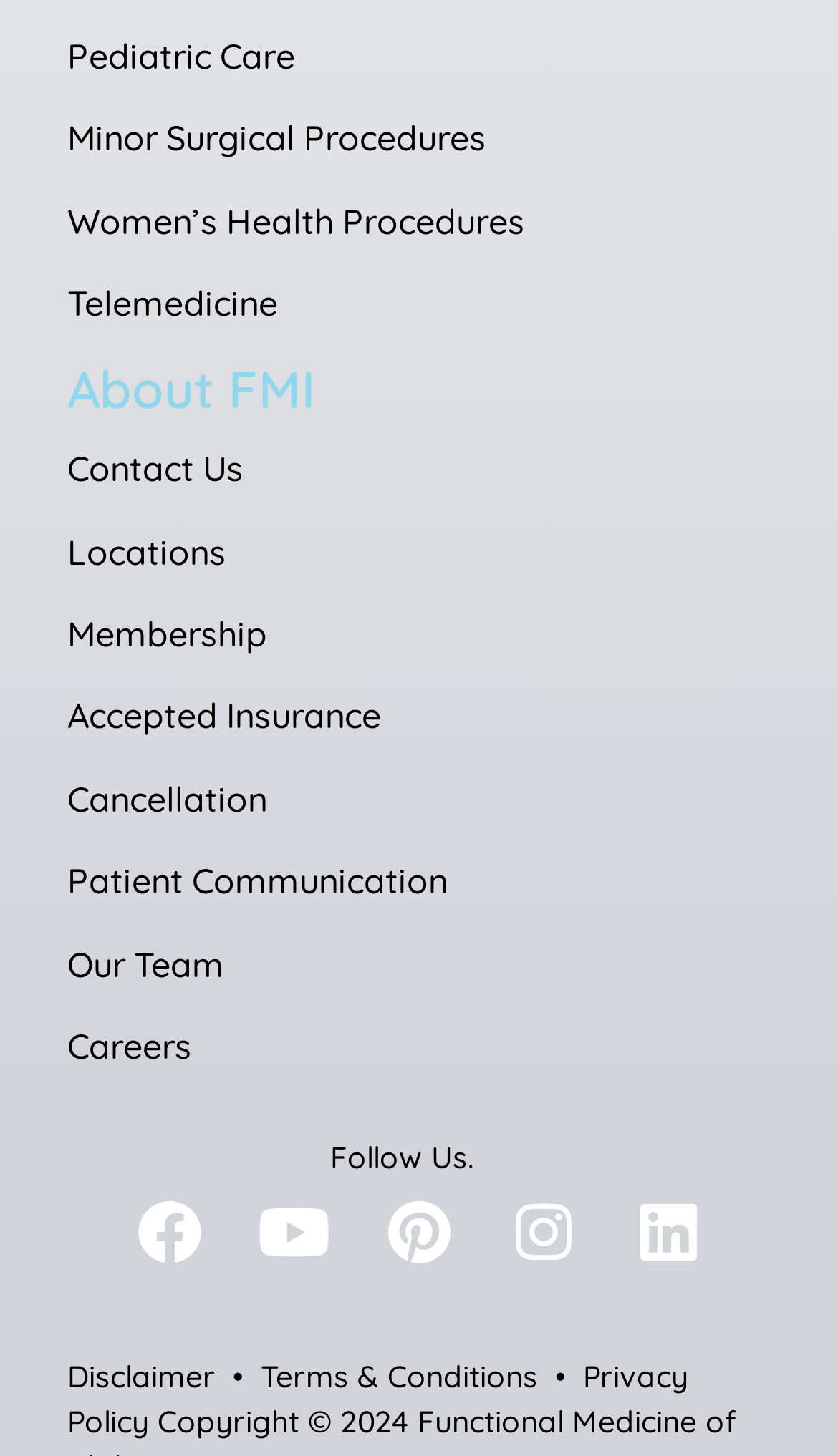Please determine the bounding box coordinates of the section I need to click to accomplish this instruction: "Click on Pediatric Care".

[0.08, 0.023, 0.352, 0.053]